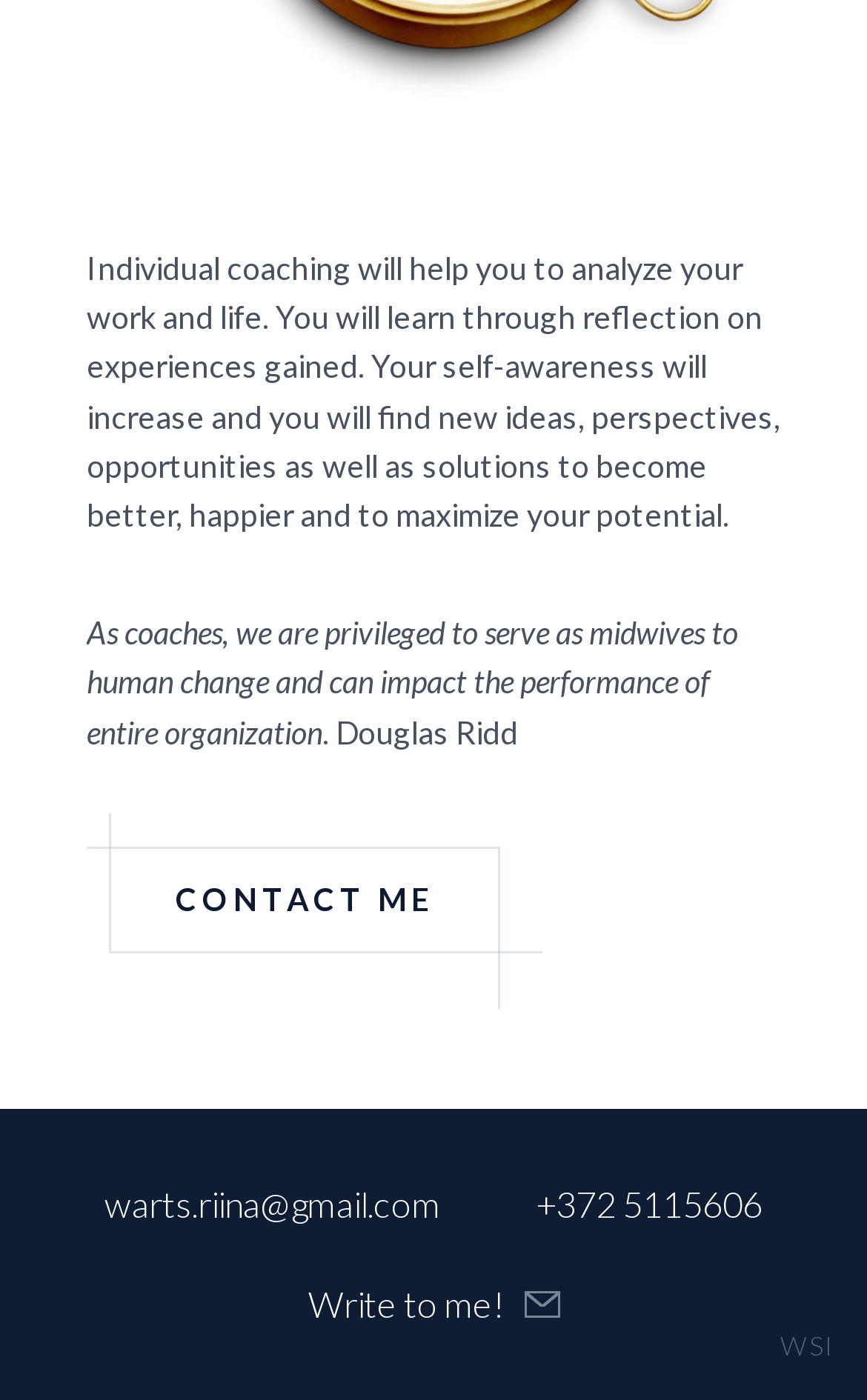Answer the question below using just one word or a short phrase: 
What is the main topic of this webpage?

Coaching